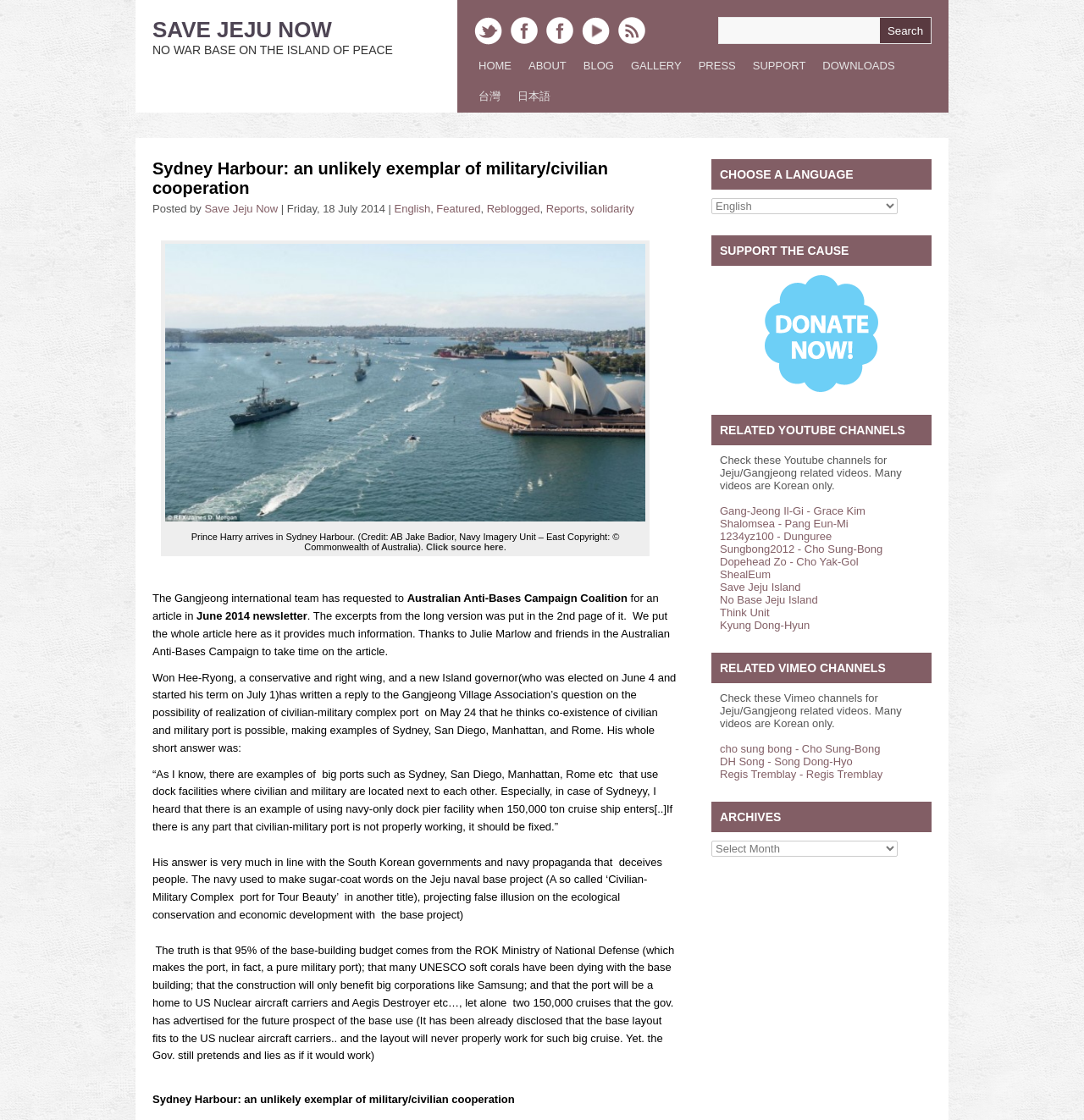Please specify the bounding box coordinates of the area that should be clicked to accomplish the following instruction: "Visit the 'HOME' page". The coordinates should consist of four float numbers between 0 and 1, i.e., [left, top, right, bottom].

[0.434, 0.045, 0.48, 0.072]